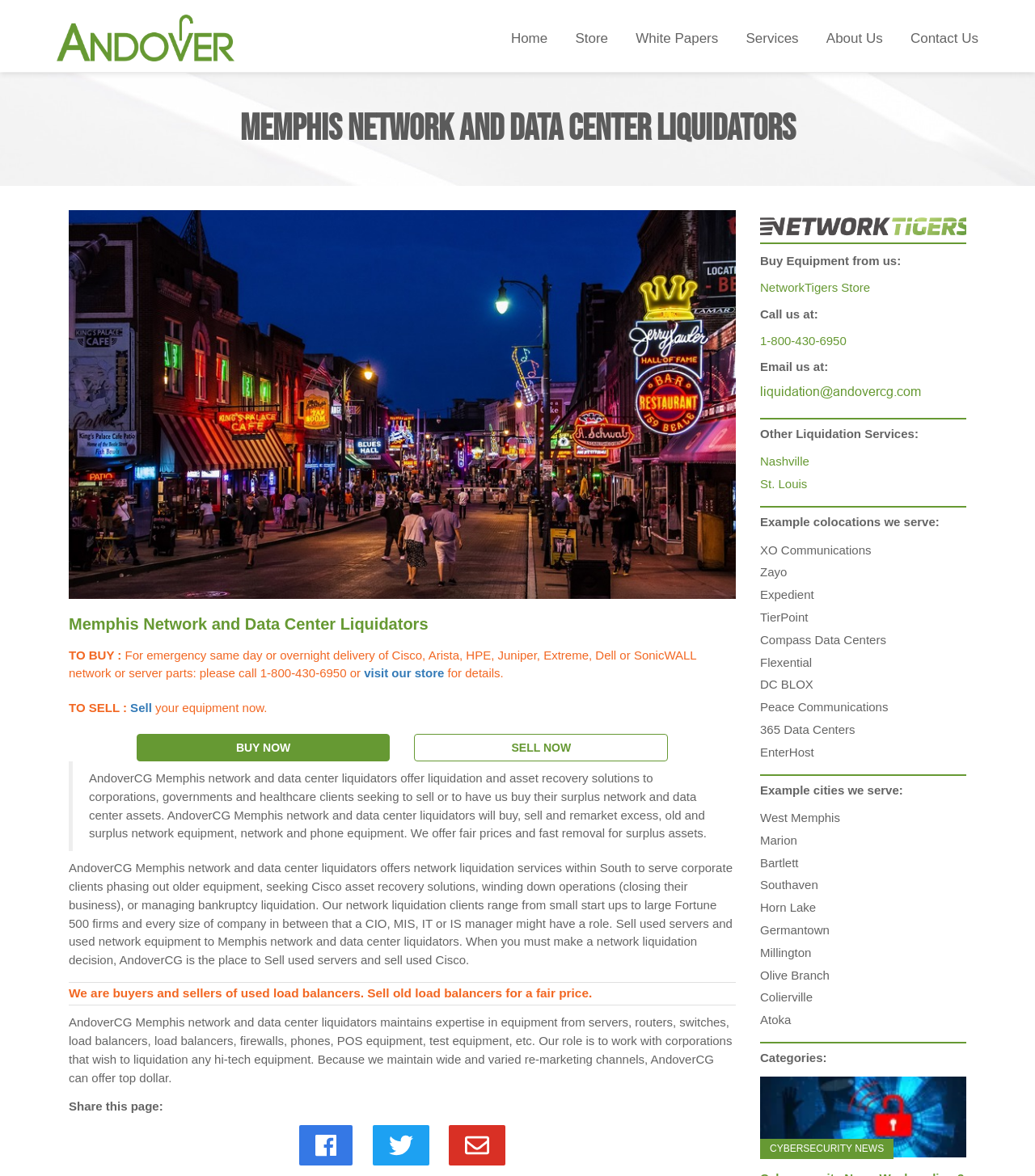Specify the bounding box coordinates of the area to click in order to execute this command: 'Call us today'. The coordinates should consist of four float numbers ranging from 0 to 1, and should be formatted as [left, top, right, bottom].

None